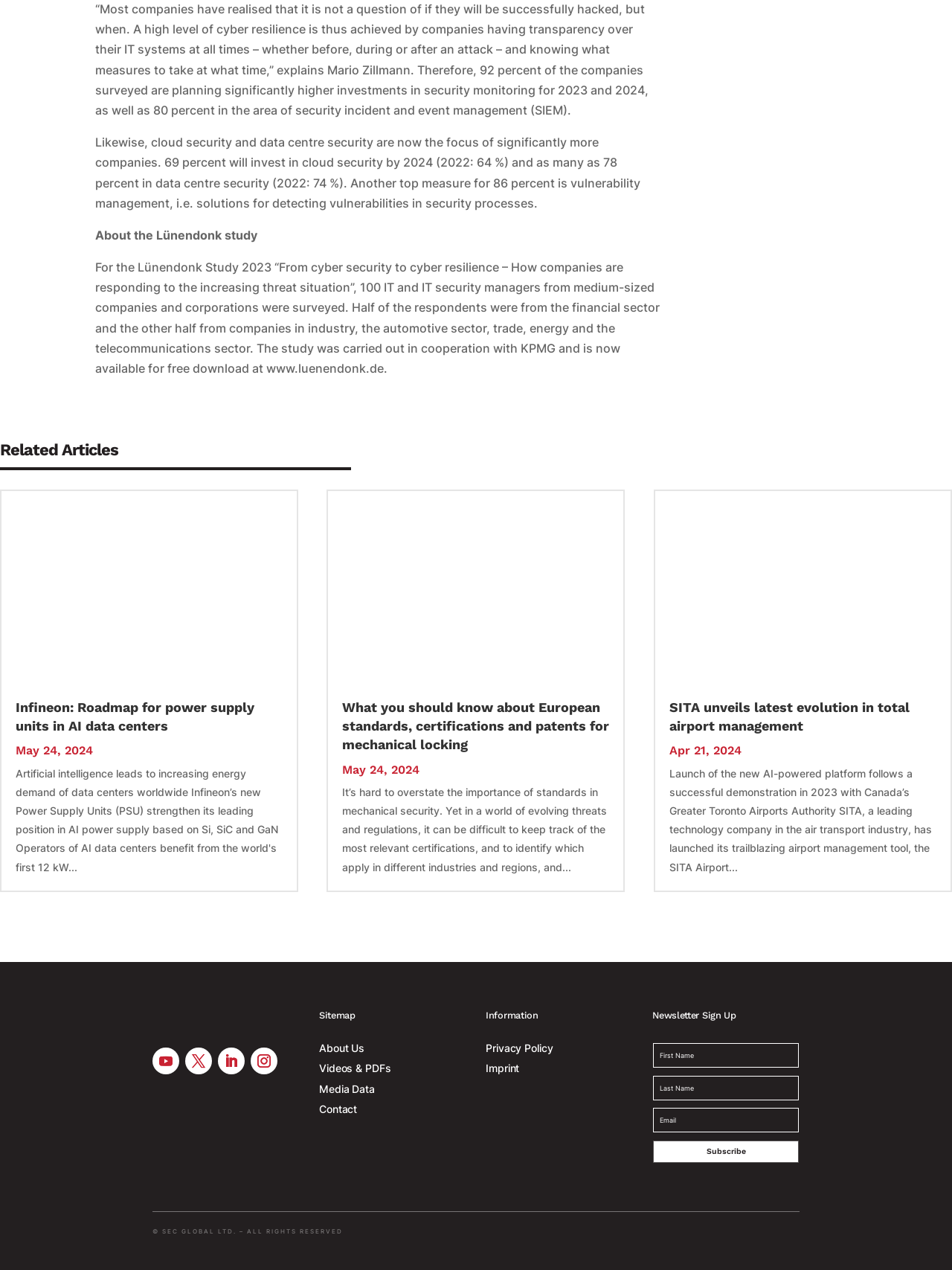Please locate the bounding box coordinates of the element that should be clicked to complete the given instruction: "visit law office homepage".

None